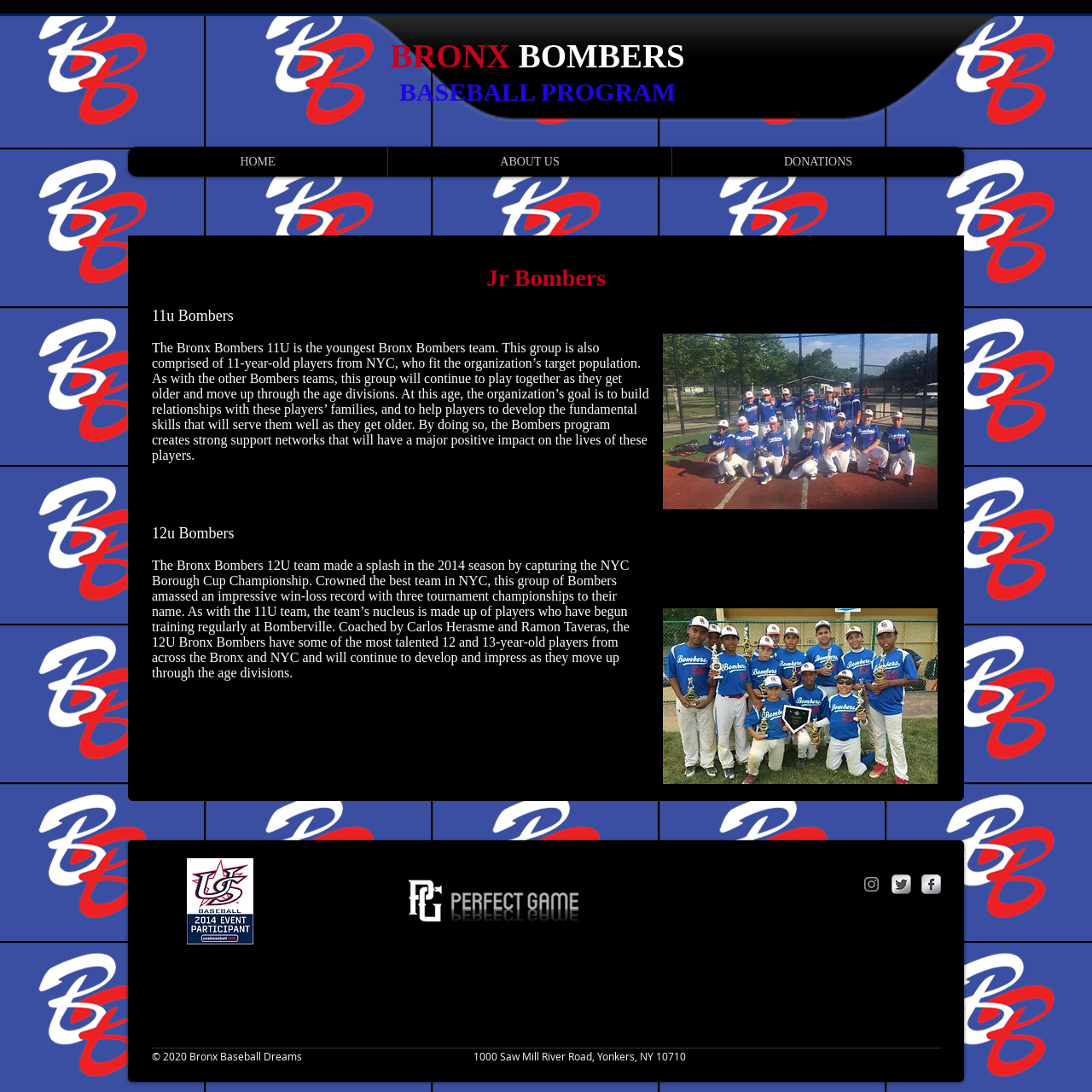What is the location of Bronx Baseball Dreams?
Based on the visual, give a brief answer using one word or a short phrase.

Yonkers, NY 10710